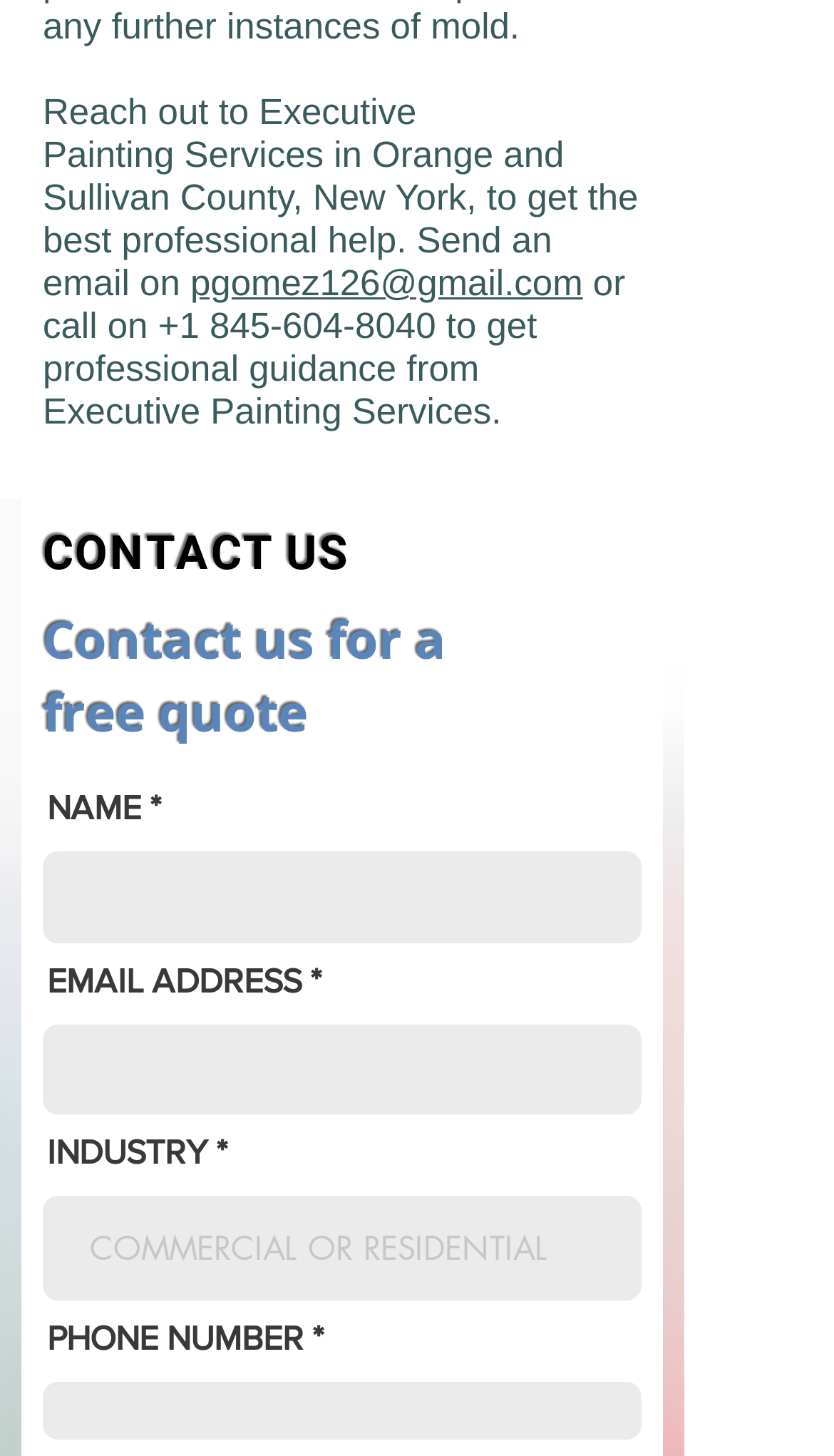Carefully observe the image and respond to the question with a detailed answer:
What is the purpose of the contact form?

I found the purpose of the contact form by looking at the heading 'Contact us for a free quote' which is above the form.